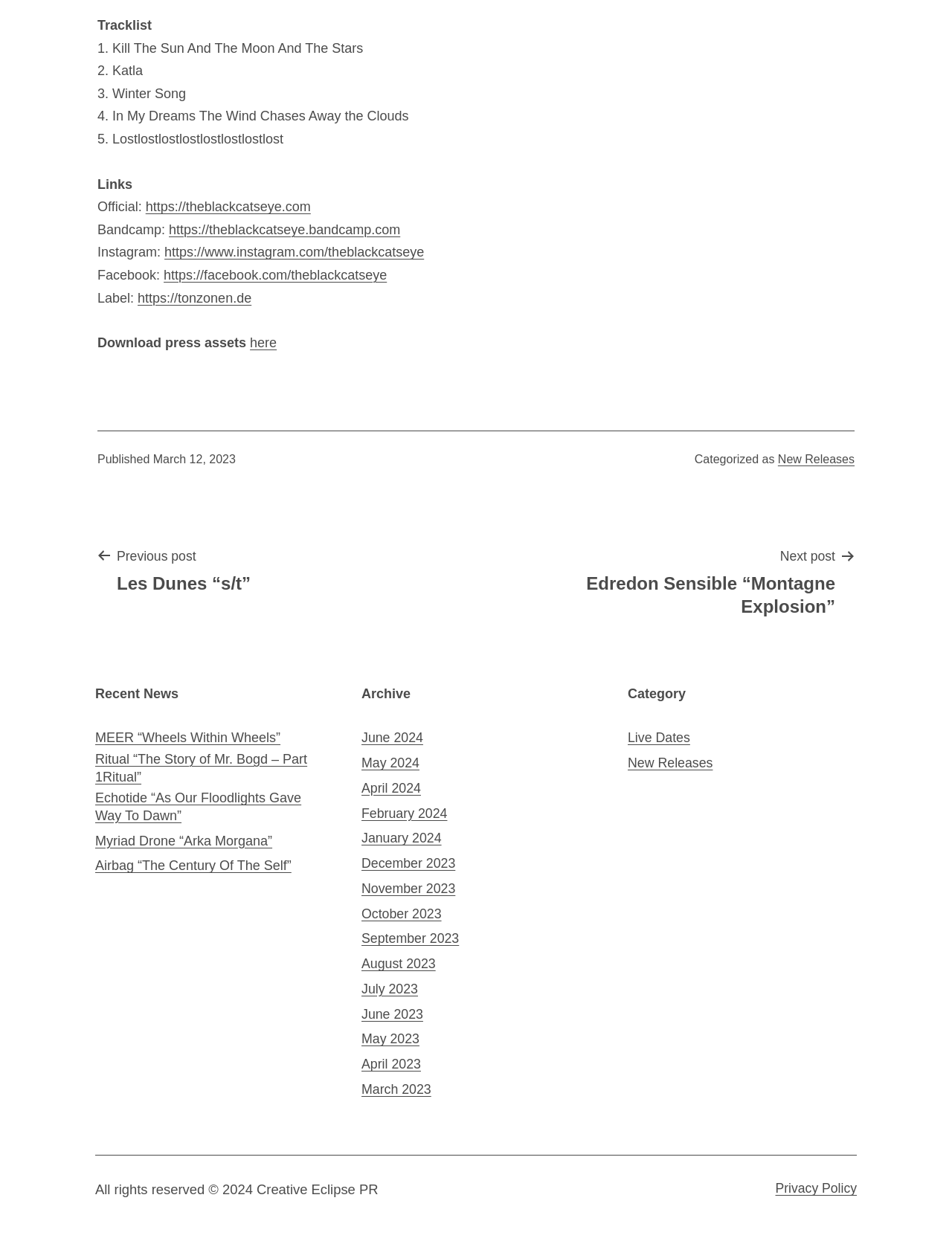Could you locate the bounding box coordinates for the section that should be clicked to accomplish this task: "Click on the link to the official website".

[0.153, 0.16, 0.326, 0.172]